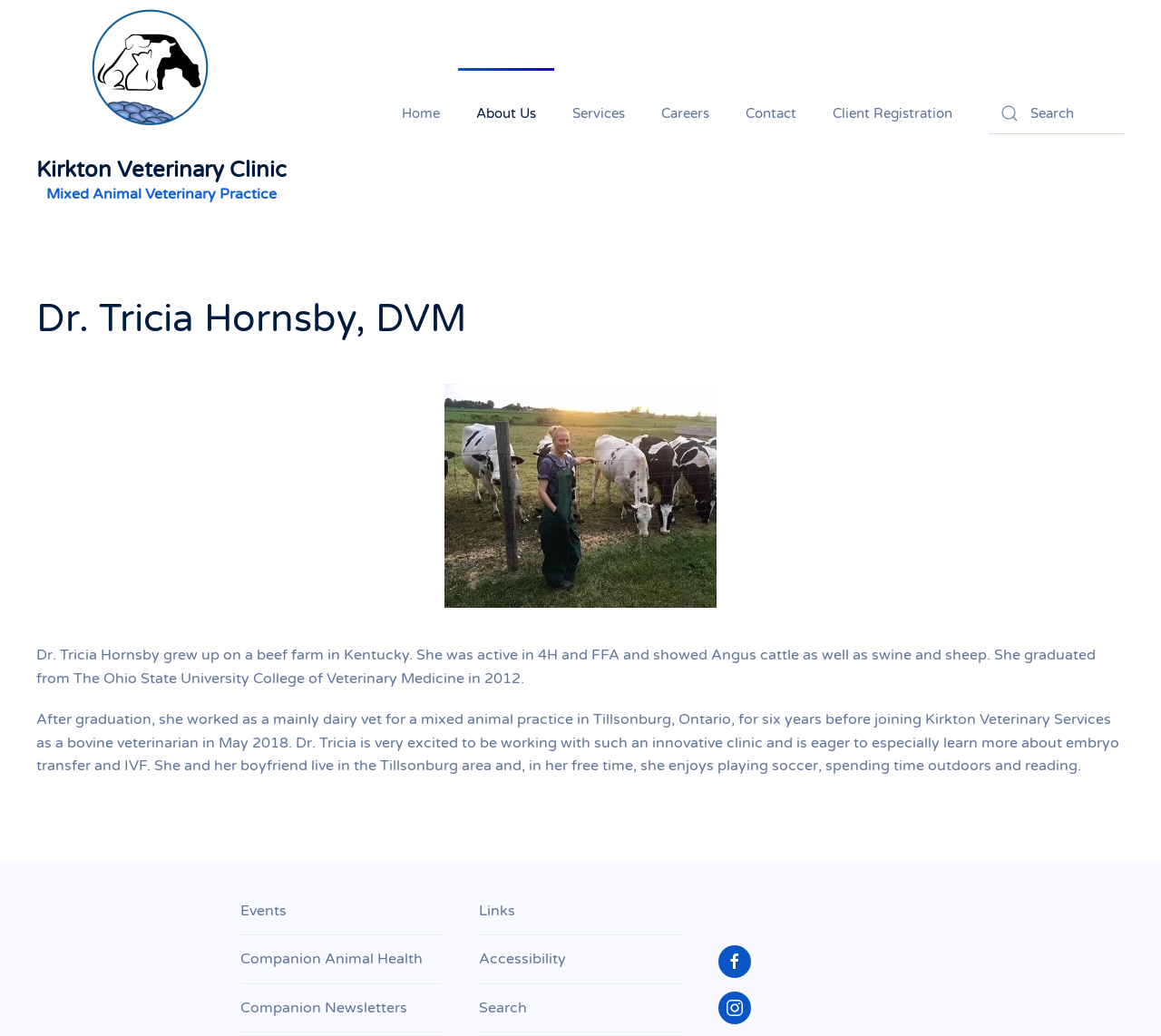Using the provided description: "aria-label="Search" name="searchword" placeholder="Search"", find the bounding box coordinates of the corresponding UI element. The output should be four float numbers between 0 and 1, in the format [left, top, right, bottom].

[0.852, 0.089, 0.969, 0.13]